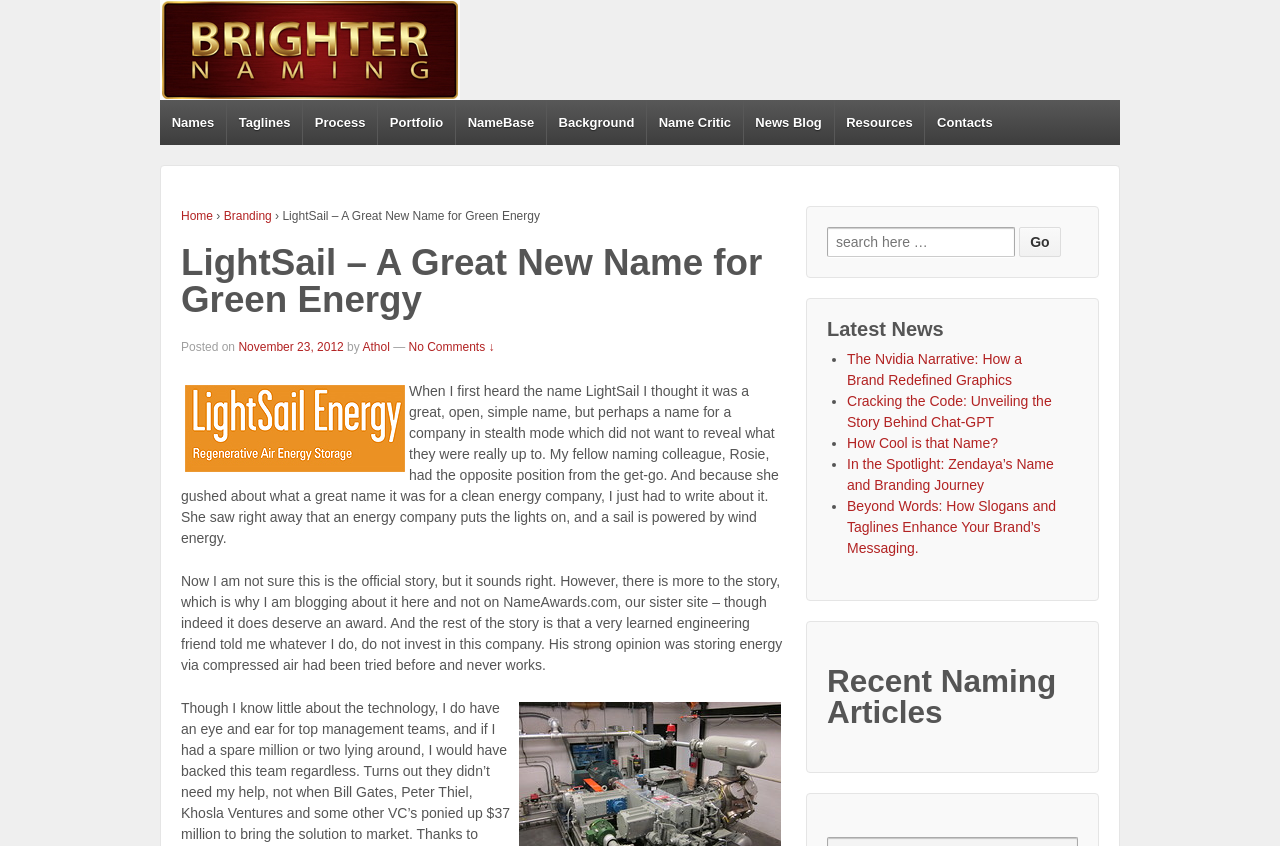What is the purpose of the search box? Based on the screenshot, please respond with a single word or phrase.

To search the website